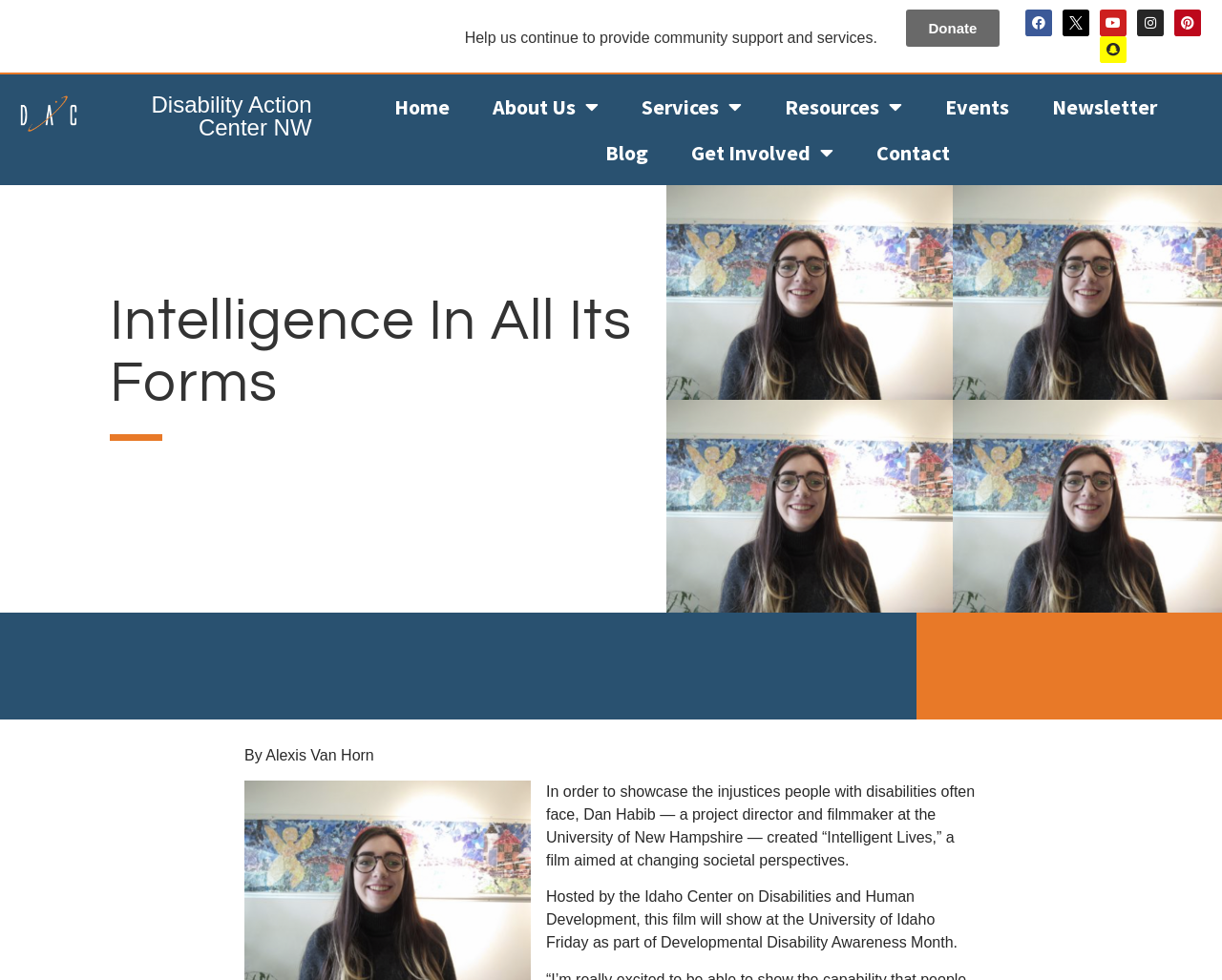Look at the image and give a detailed response to the following question: What is the purpose of the film 'Intelligent Lives'?

The webpage states that the film 'Intelligent Lives' aims to change societal perspectives on people with disabilities, highlighting the injustices they often face.